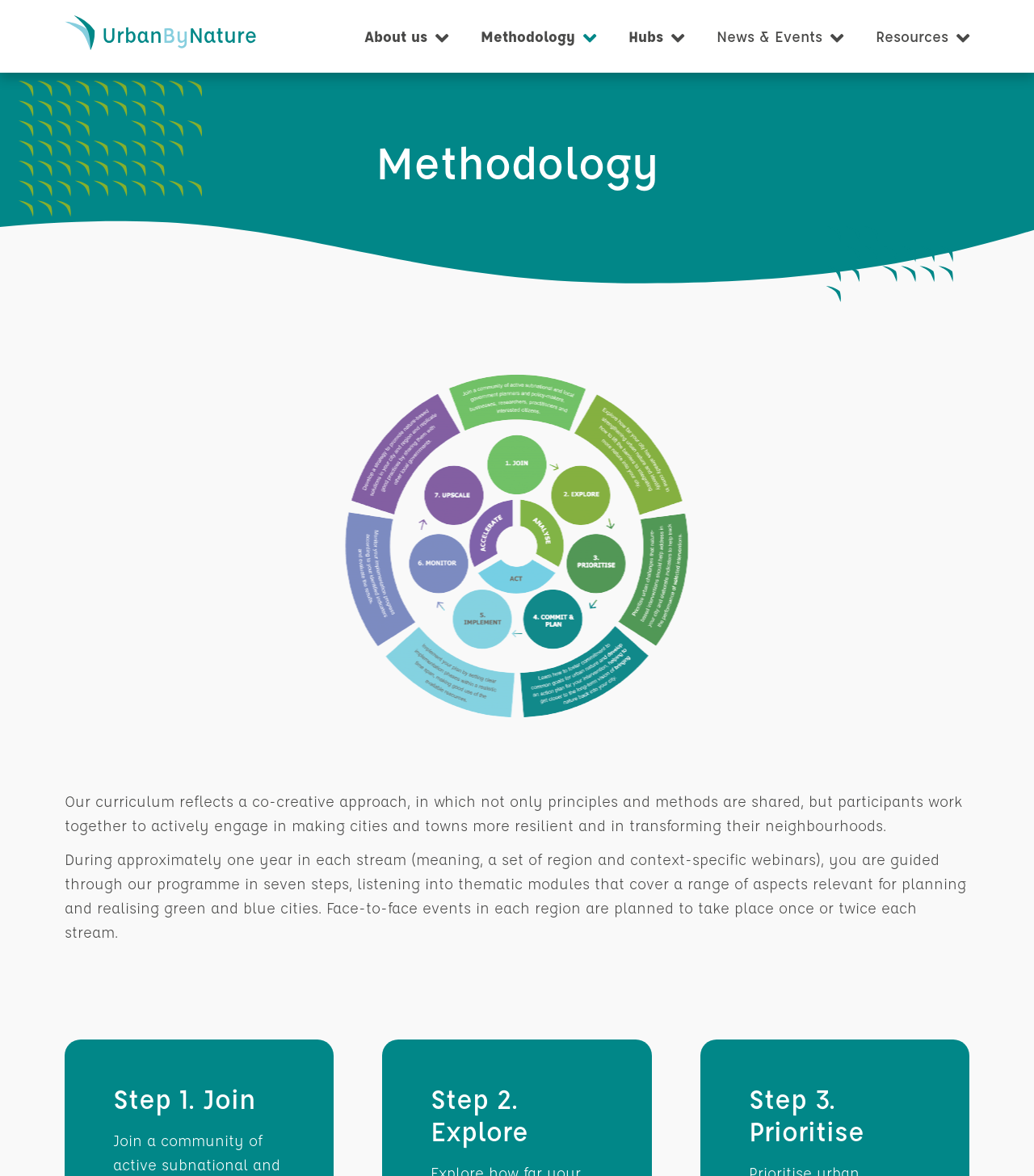Describe all the significant parts and information present on the webpage.

The webpage is about UrbanByNature's methodology, with a focus on their 7-step cycle for making cities and towns more resilient. At the top left, there is a link accompanied by a small image. Below this, there are four tabs labeled "About us", "Hubs", "News & Events", and "Resources", which are evenly spaced across the top of the page.

On the left side of the page, there is a large image that takes up about a quarter of the page's height. Below this, there is a link to "ubn 7-step cycle" accompanied by a larger image that spans about half the page's width.

The main content of the page is divided into three sections. The first section describes UrbanByNature's co-creative approach to making cities more resilient, with a focus on active engagement and transformation. The second section explains the structure of their program, which consists of seven steps and takes about a year to complete. This section also mentions face-to-face events in each region.

The third section is divided into three columns, each labeled as a step in the 7-step cycle. The steps are "Step 1. Join", "Step 2. Explore", and "Step 3. Prioritise", and are positioned near the bottom of the page. There are two more images on the page, one at the top right and another at the bottom right, but their contents are not specified.